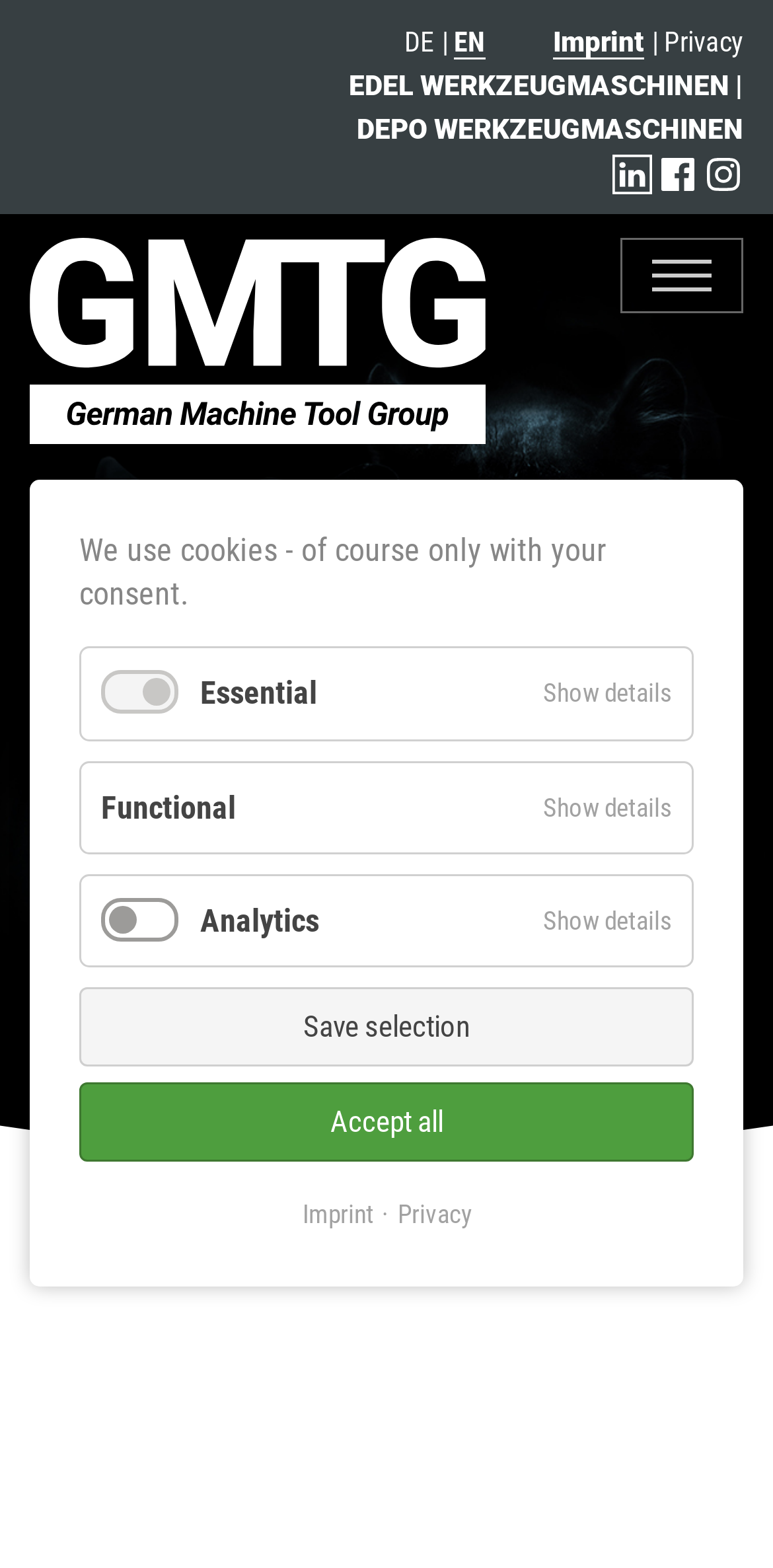Could you indicate the bounding box coordinates of the region to click in order to complete this instruction: "Go to the Imprint page".

[0.391, 0.761, 0.483, 0.789]